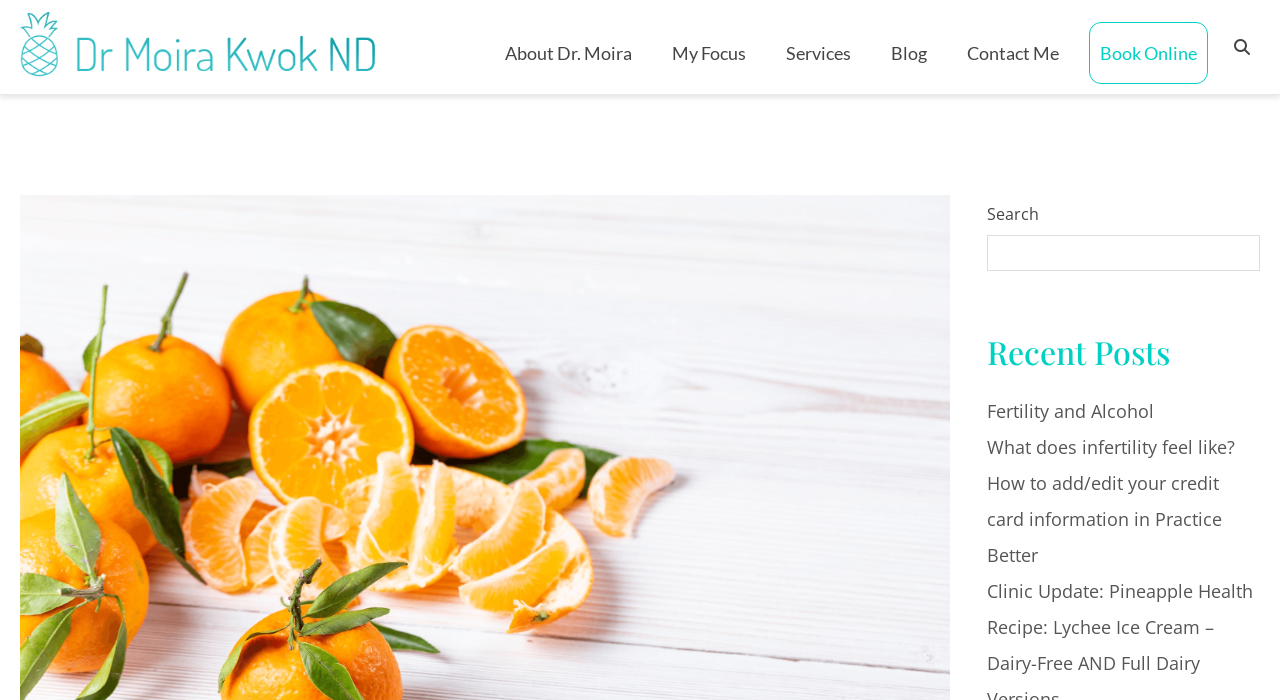Kindly determine the bounding box coordinates of the area that needs to be clicked to fulfill this instruction: "go to Dr Moira Kwok ND homepage".

[0.016, 0.017, 0.37, 0.117]